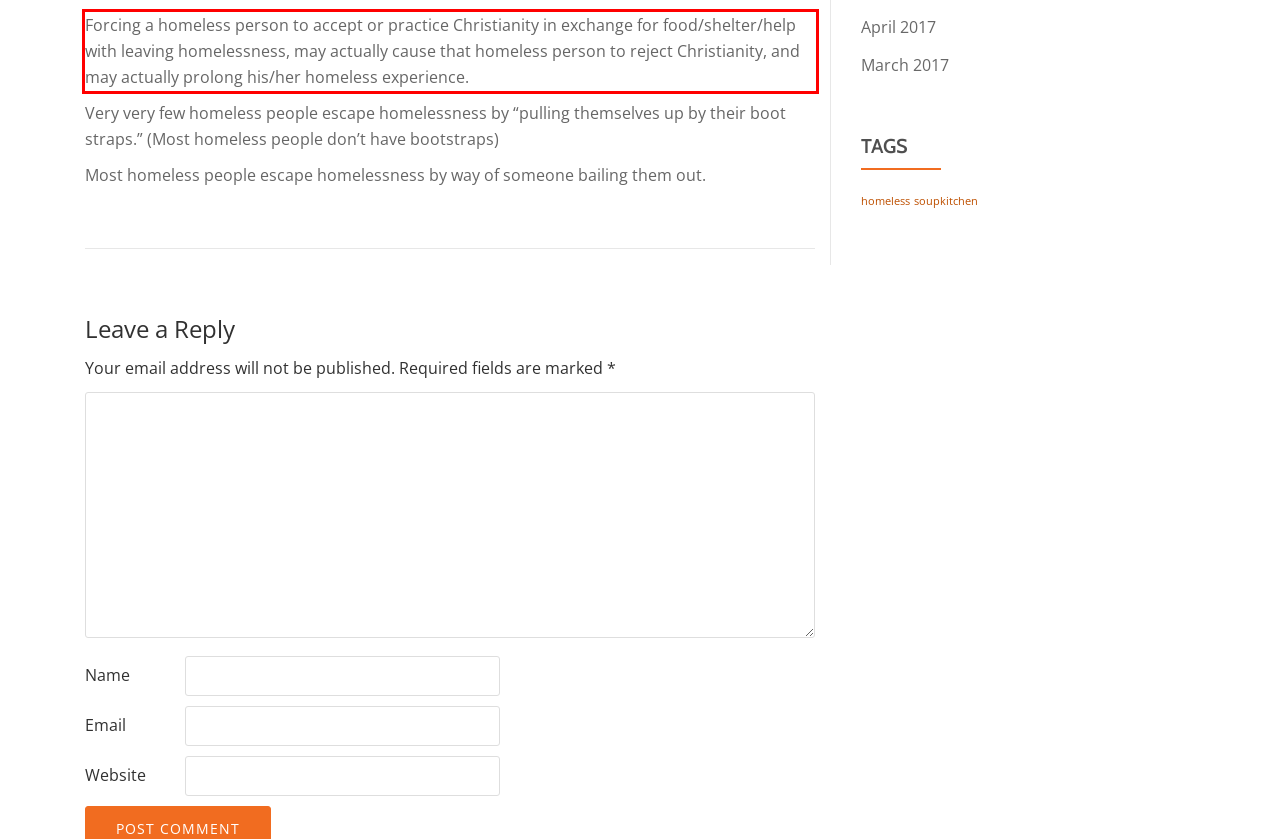Examine the webpage screenshot, find the red bounding box, and extract the text content within this marked area.

Forcing a homeless person to accept or practice Christianity in exchange for food/shelter/help with leaving homelessness, may actually cause that homeless person to reject Christianity, and may actually prolong his/her homeless experience.